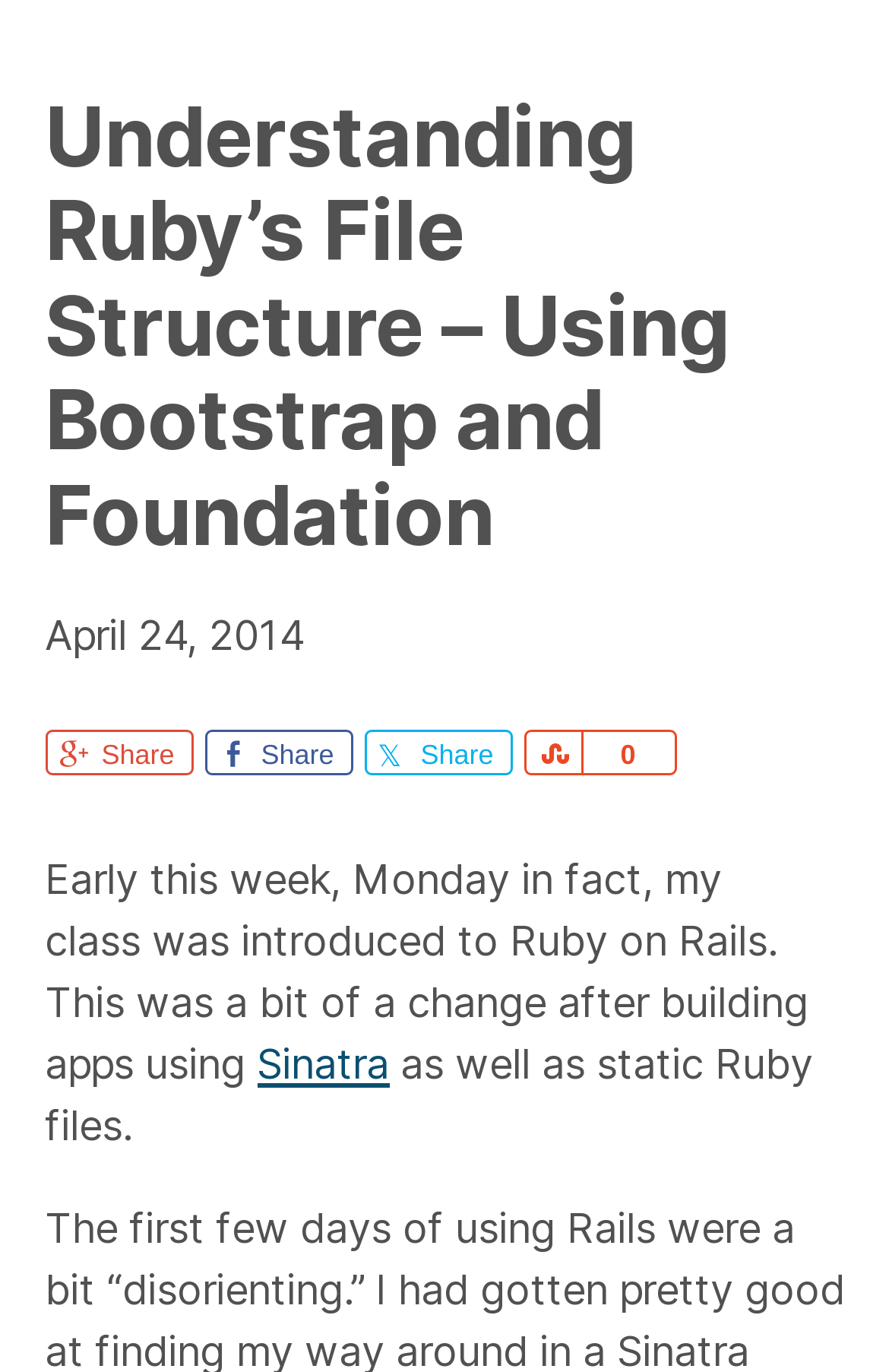Respond concisely with one word or phrase to the following query:
What was the class building apps with before Ruby on Rails?

Sinatra